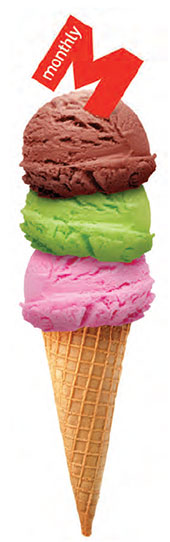Produce a meticulous caption for the image.

The image features a vibrant and colorful ice cream cone topped with three scoops of delicious gelato. The scoops are arranged in a visually appealing manner, with a rich chocolate flavor on top, a refreshing green pistachio in the middle, and a delightful pink raspberry at the bottom. Each scoop is artfully shaped, showcasing the creamy texture of the gelato. Prominently placed on the ice cream is a bright red tag with the word "monthly," enhancing the presentation and hinting at its connection to seasonal favorites featured in a publication. This image perfectly encapsulates the joy of indulging in frozen treats, making it an enticing visual representation for enthusiasts of gelato and ice cream alike.